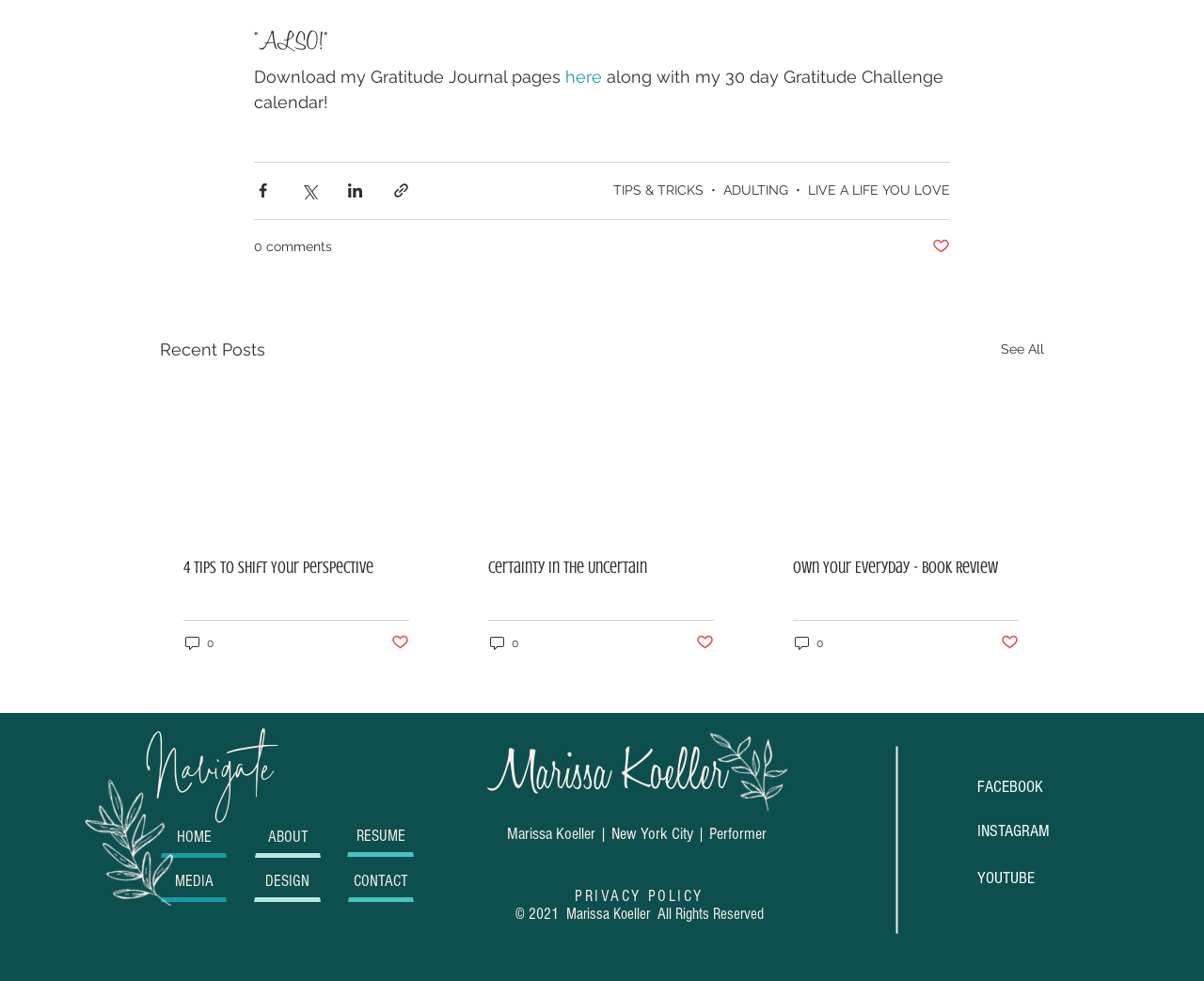Determine the bounding box coordinates for the UI element matching this description: "TIPS & TRICKS".

[0.509, 0.186, 0.584, 0.201]